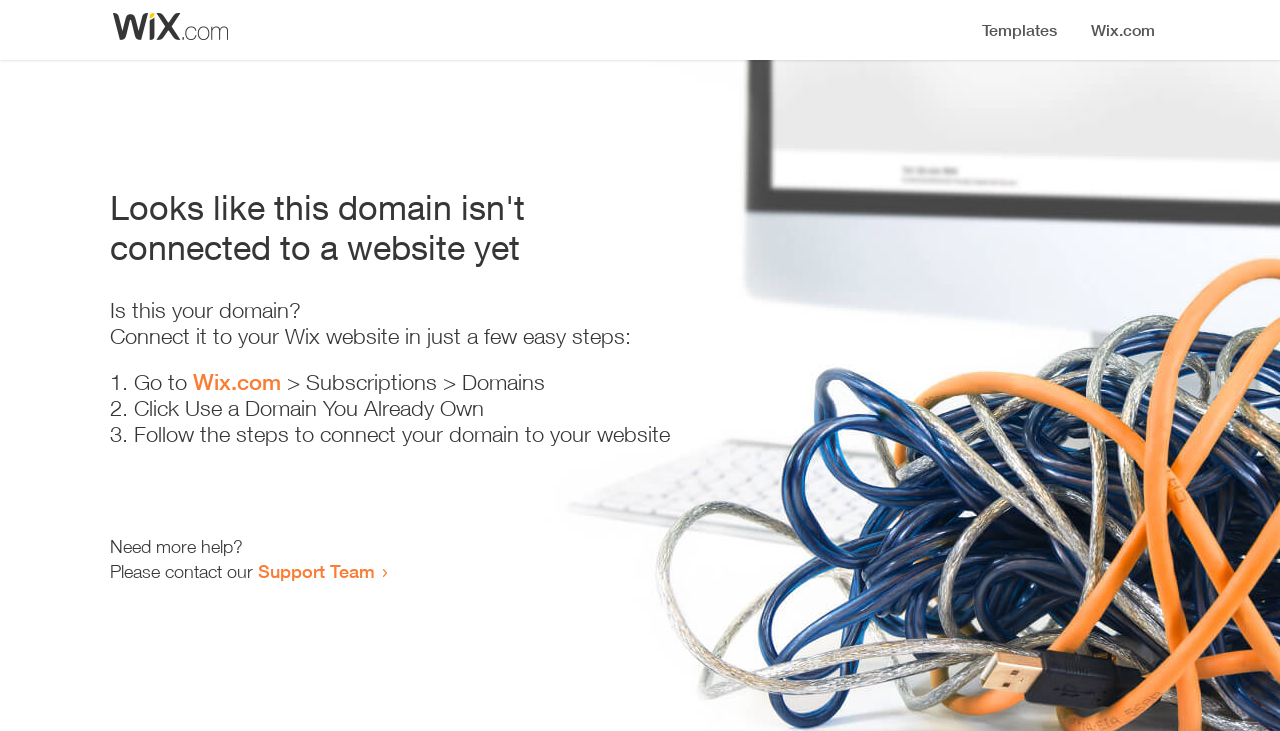What should the user do if they need more help?
Using the image as a reference, answer with just one word or a short phrase.

Contact Support Team